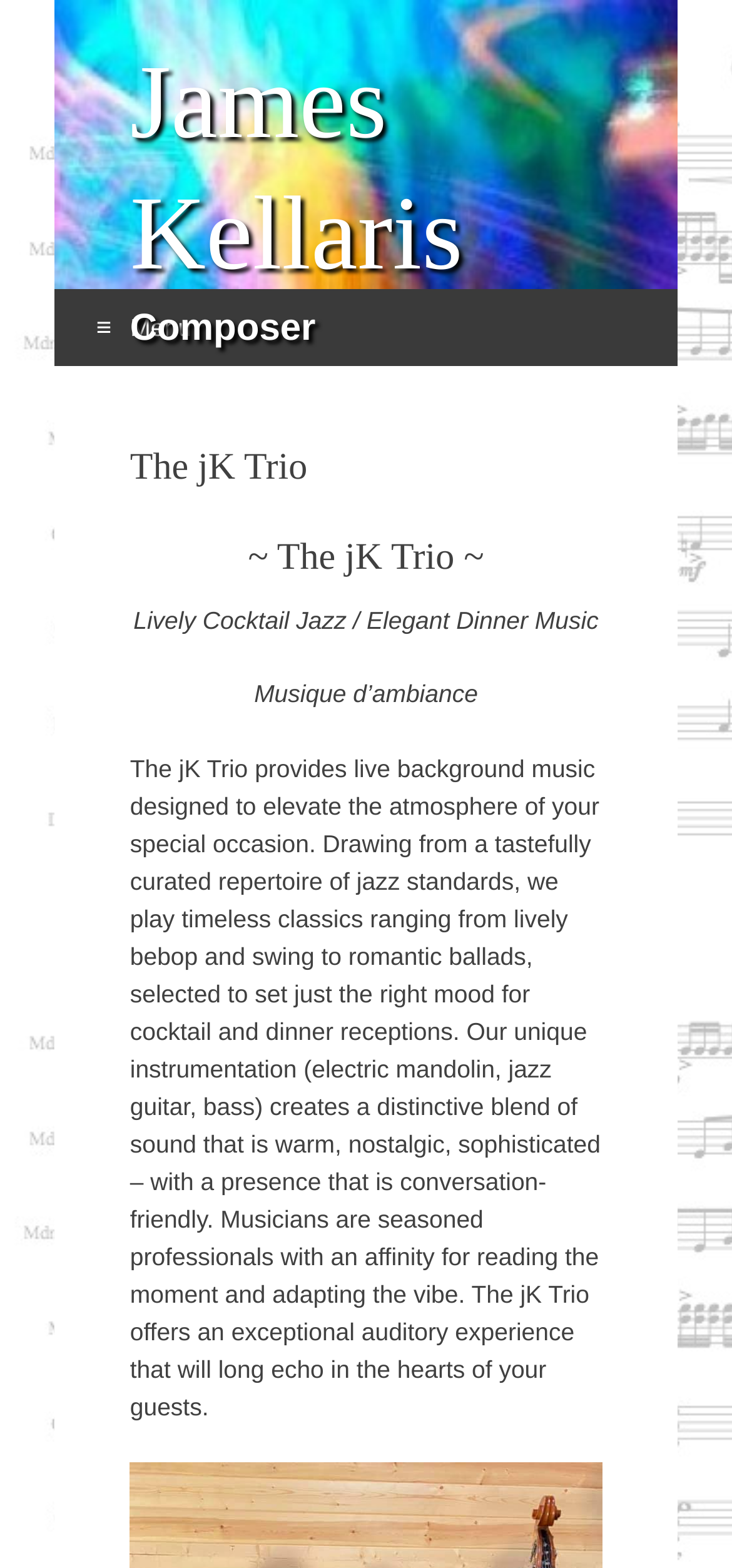What language is 'Musique d’ambiance'?
Use the screenshot to answer the question with a single word or phrase.

French